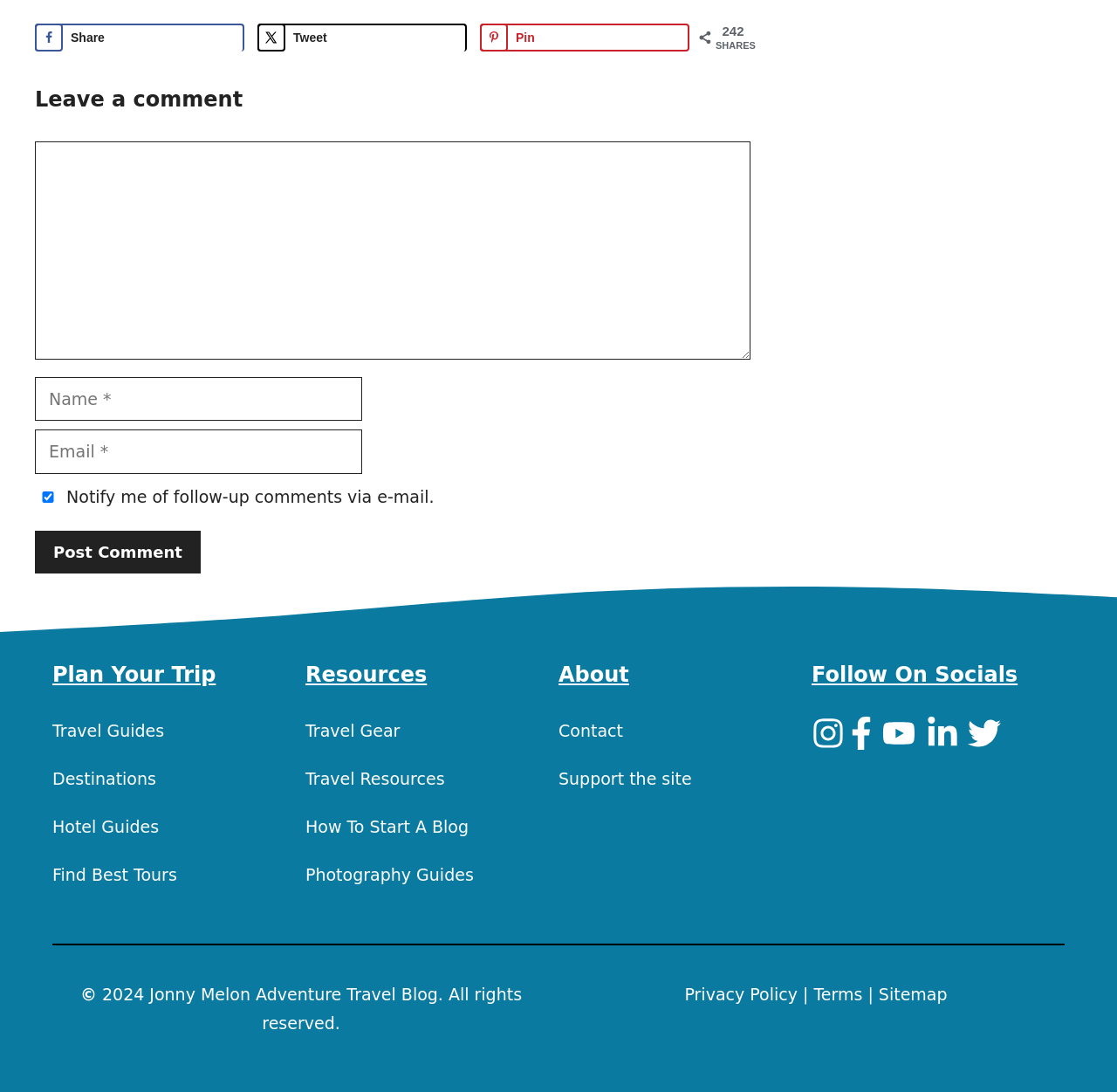Identify the bounding box coordinates for the UI element mentioned here: "Support the site". Provide the coordinates as four float values between 0 and 1, i.e., [left, top, right, bottom].

[0.5, 0.704, 0.619, 0.722]